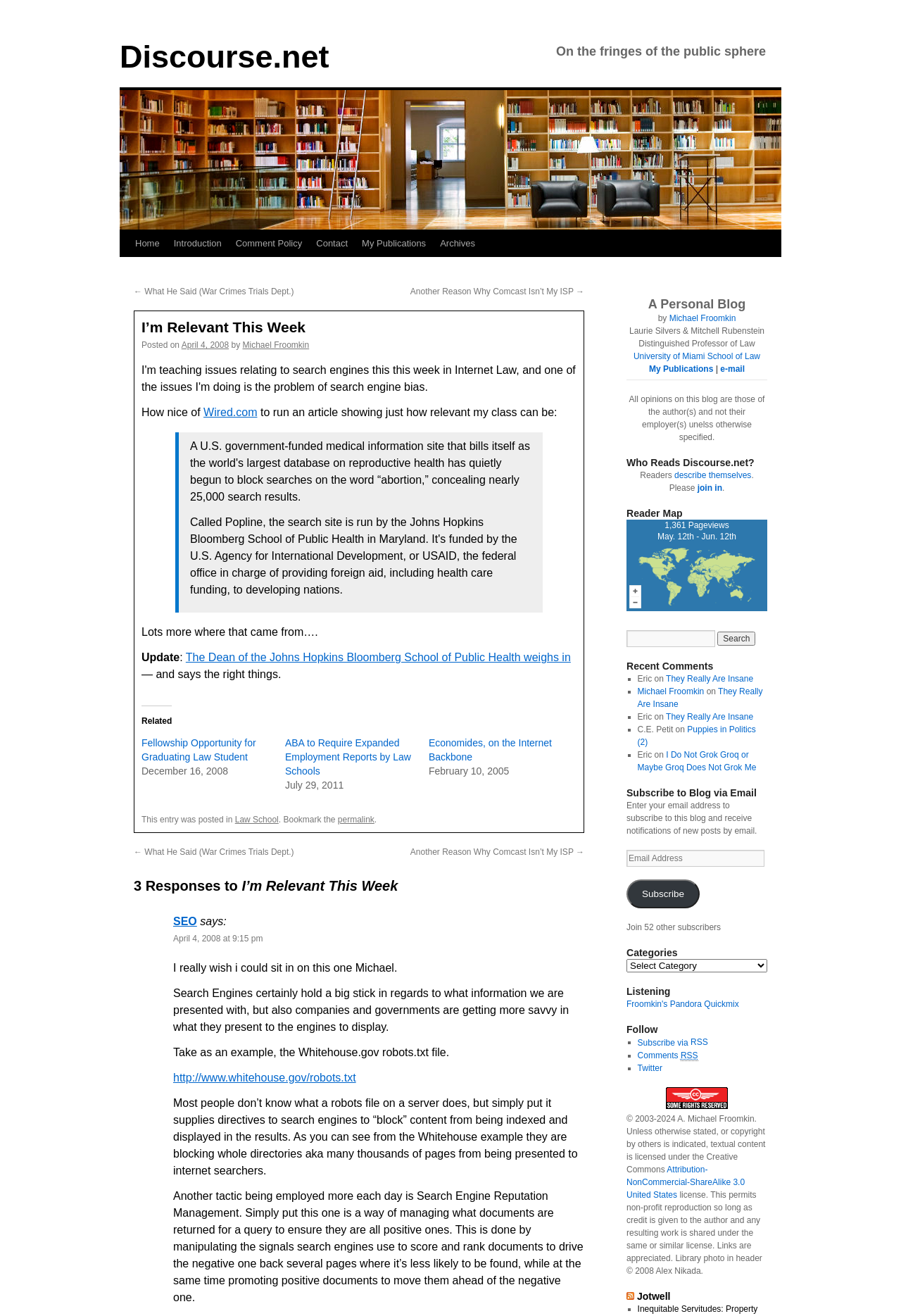Using the information shown in the image, answer the question with as much detail as possible: What is the name of the blog?

The name of the blog can be found at the top of the webpage, where it says 'I'm Relevant This Week – Discourse.net'. This is the title of the blog, which is a personal blog by Michael Froomkin.